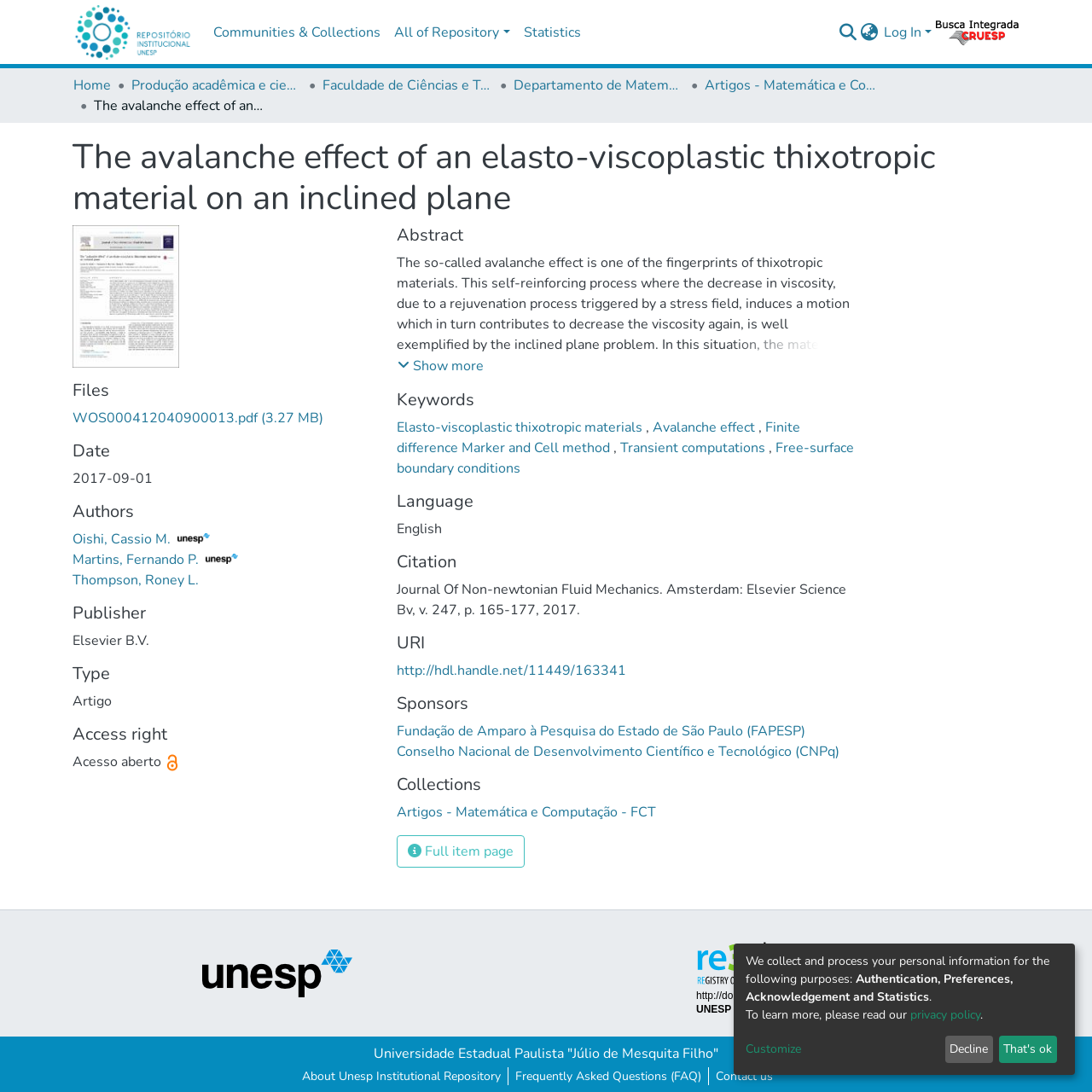What is the type of the article?
Offer a detailed and full explanation in response to the question.

I found the type of the article by looking at the 'Type' section, where it states 'Artigo', which means 'Article' in Portuguese.